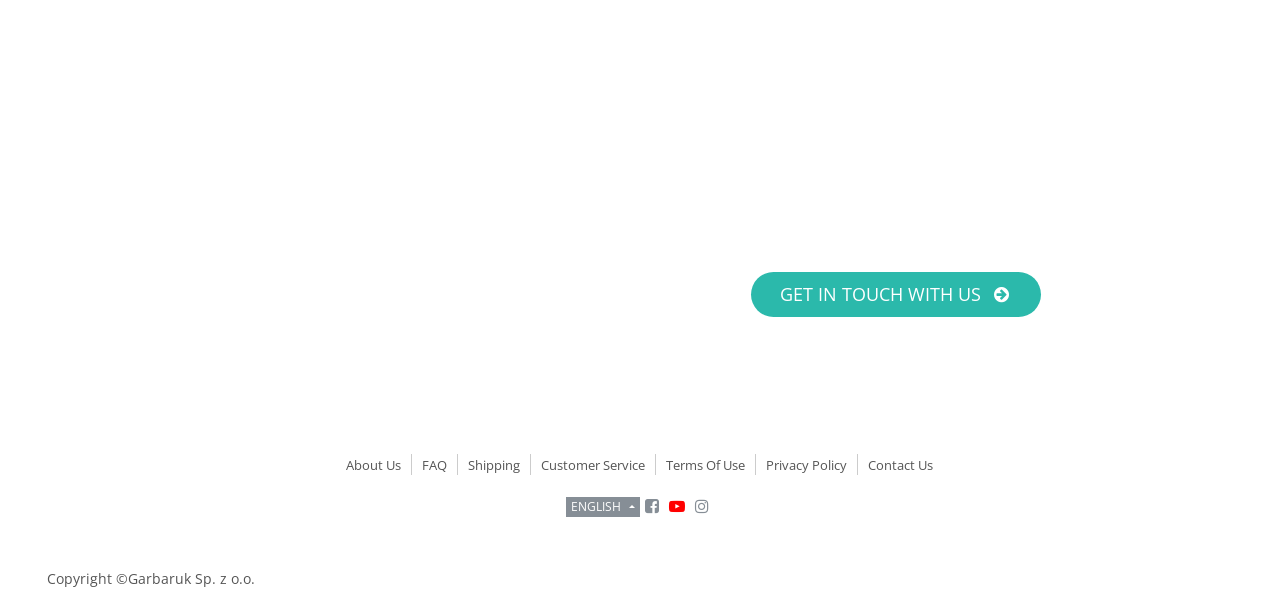Reply to the question with a single word or phrase:
How many social media links are present at the bottom of the page?

3